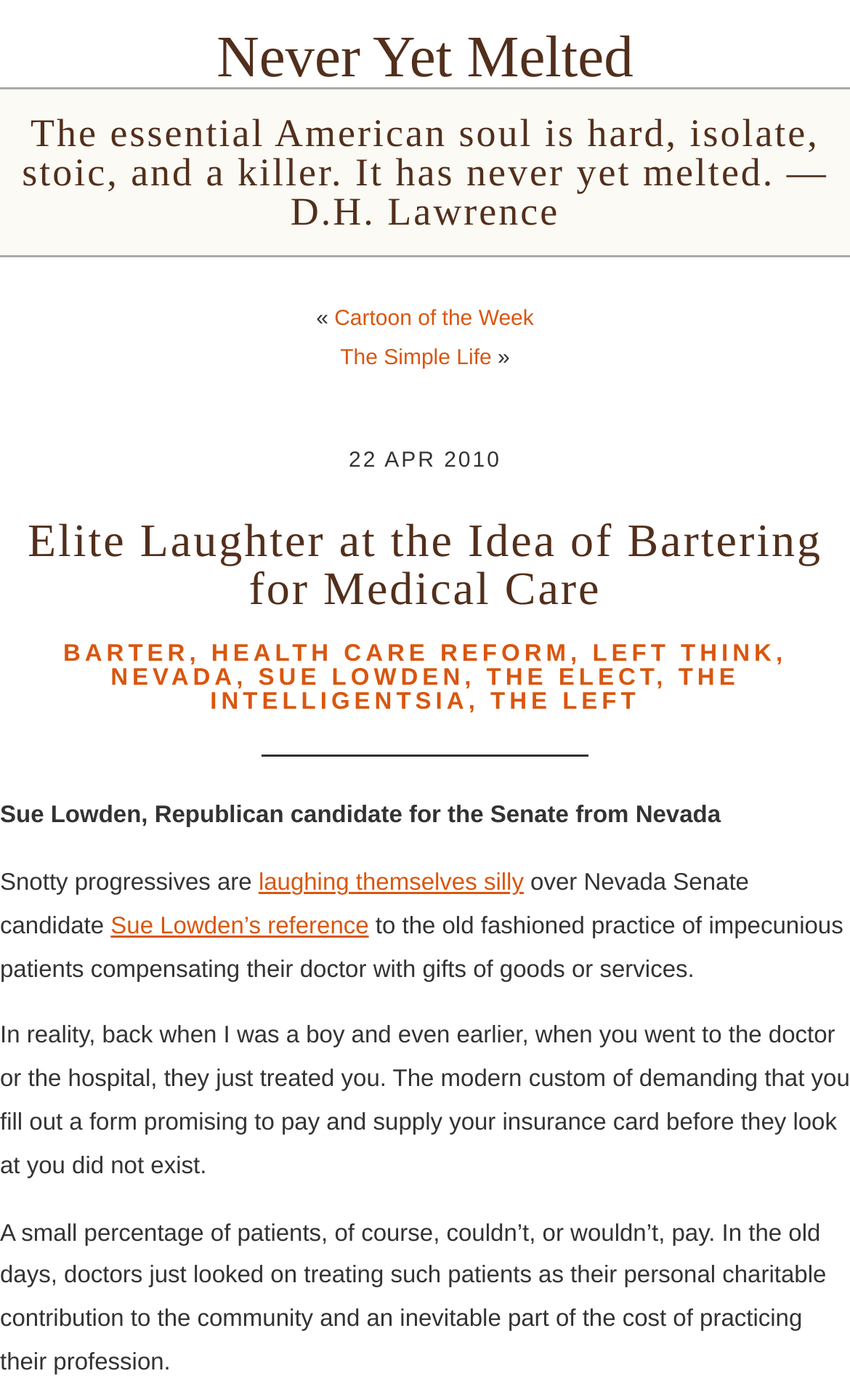Please use the details from the image to answer the following question comprehensively:
What is the topic of the article?

The topic of the article can be inferred from the links and headings on the webpage, which mention 'Elite Laughter at the Idea of Bartering for Medical Care', 'Health Care Reform', and 'Sue Lowden', a Republican candidate for the Senate from Nevada.